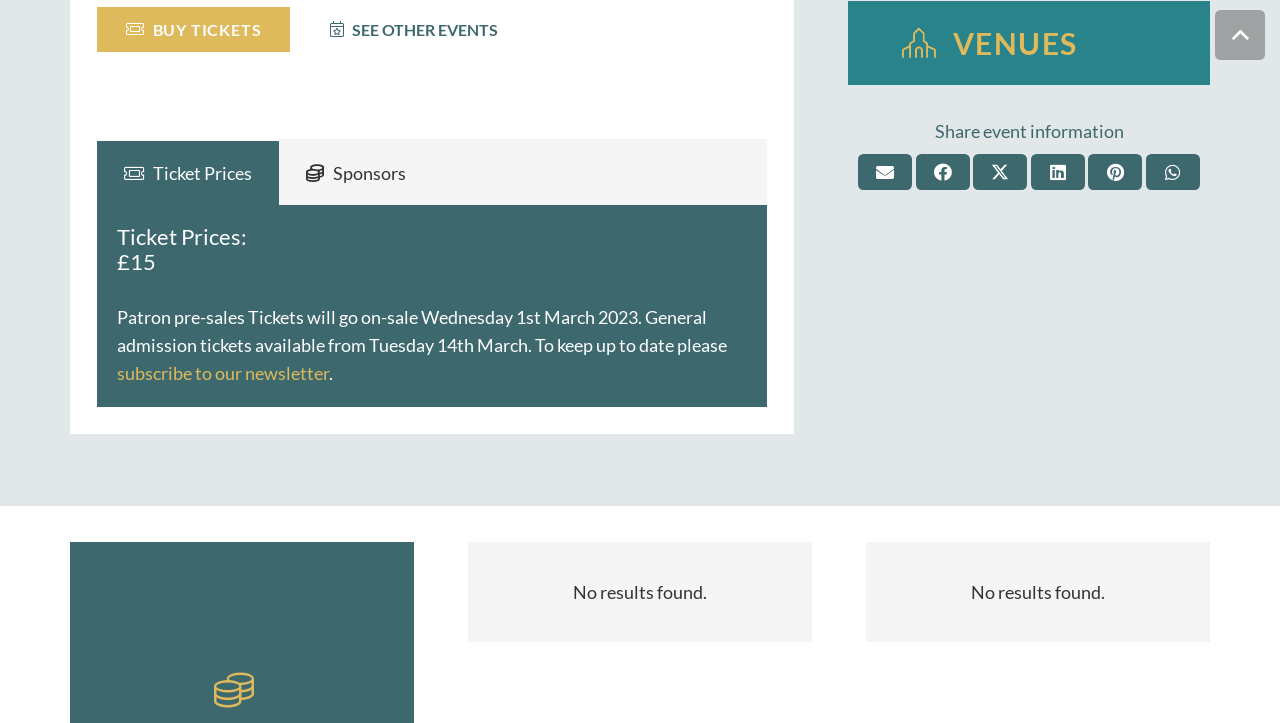Provide the bounding box coordinates for the UI element that is described as: "subscribe to our newsletter".

[0.091, 0.501, 0.257, 0.532]